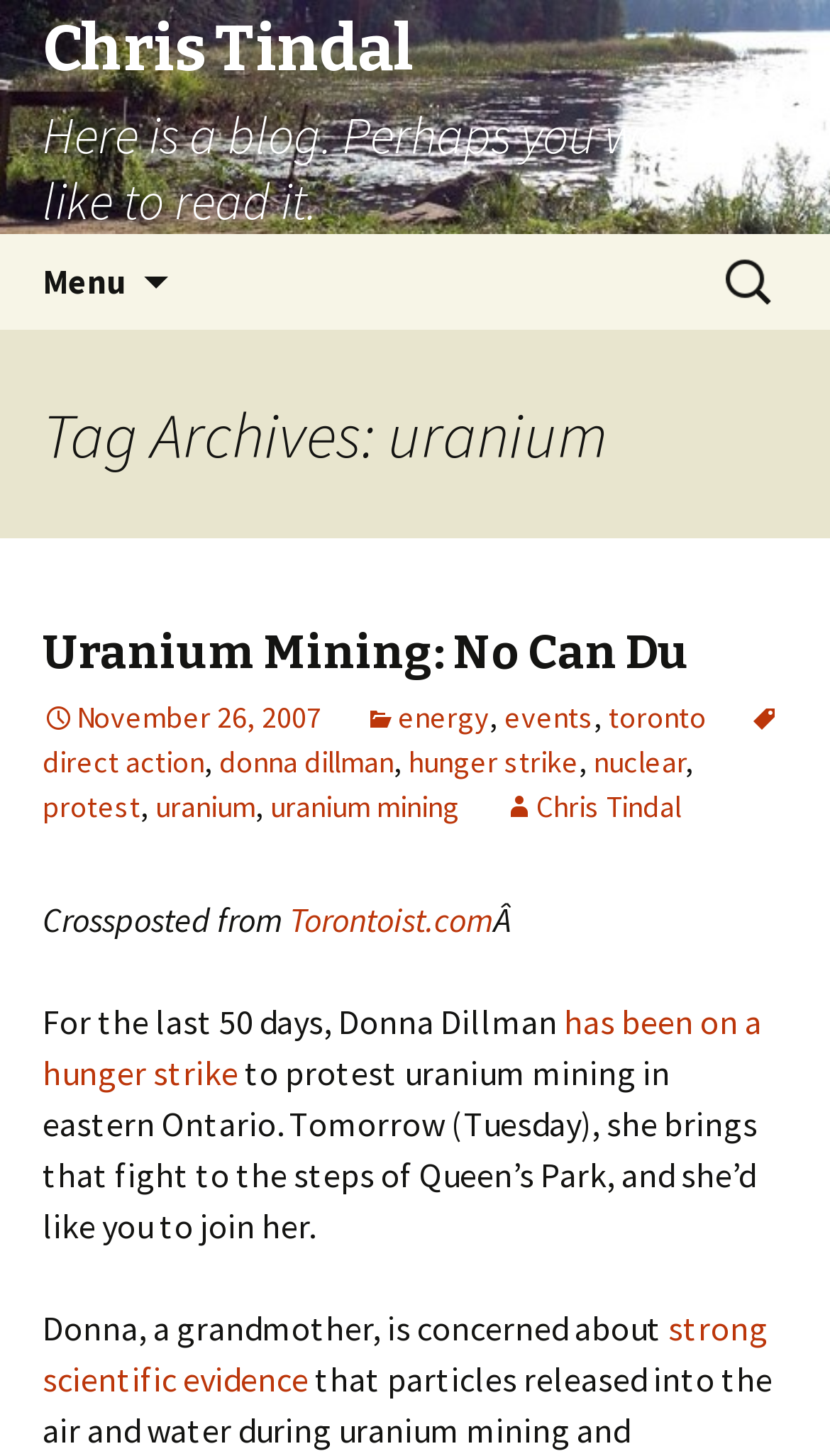Identify the bounding box coordinates of the section that should be clicked to achieve the task described: "Learn more about 'strong scientific evidence'".

[0.051, 0.897, 0.926, 0.961]